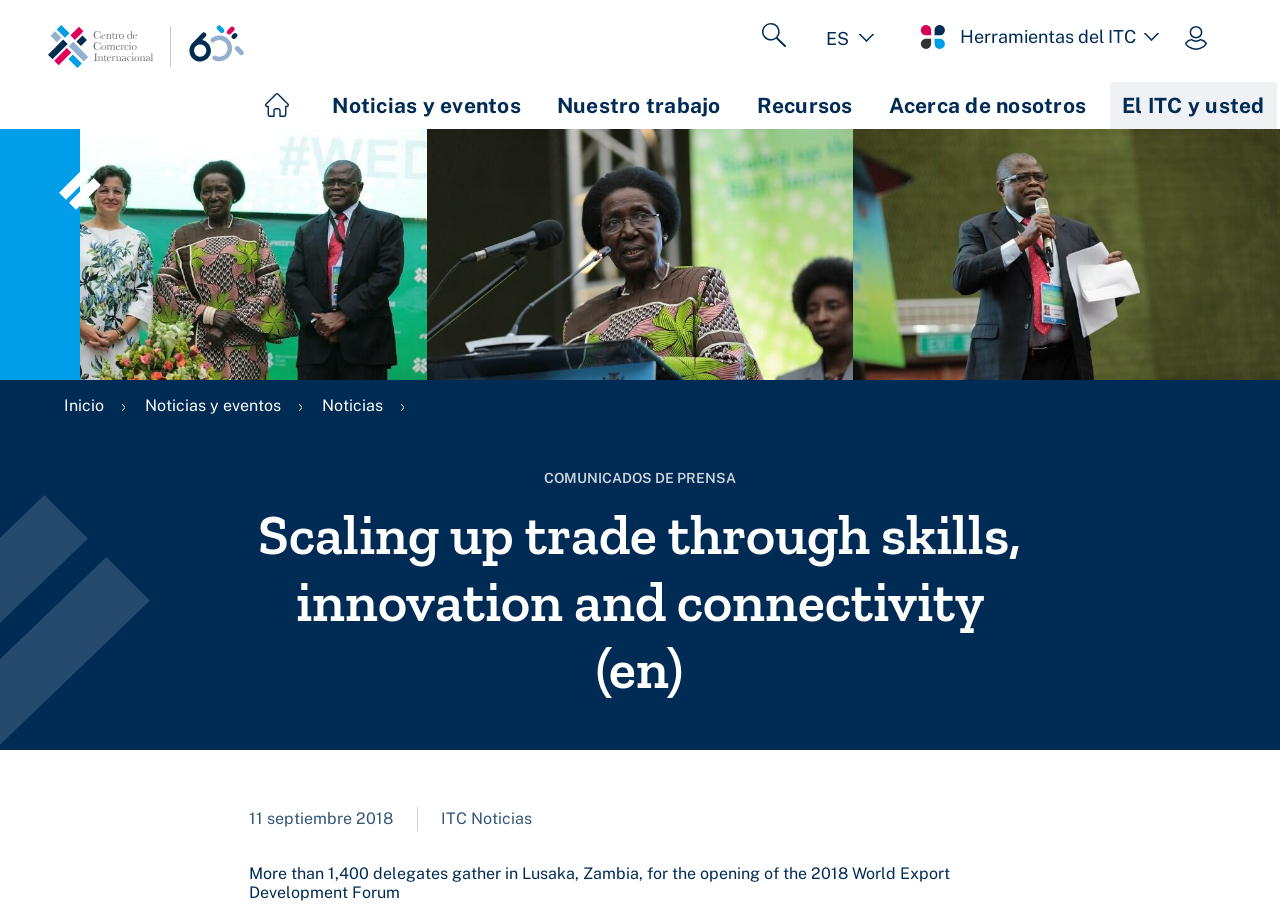What is the name of the organization?
Please respond to the question with a detailed and informative answer.

I found the answer by looking at the navigation element 'ITC Tools menu' and the static text element 'ITC Noticias' on the webpage.